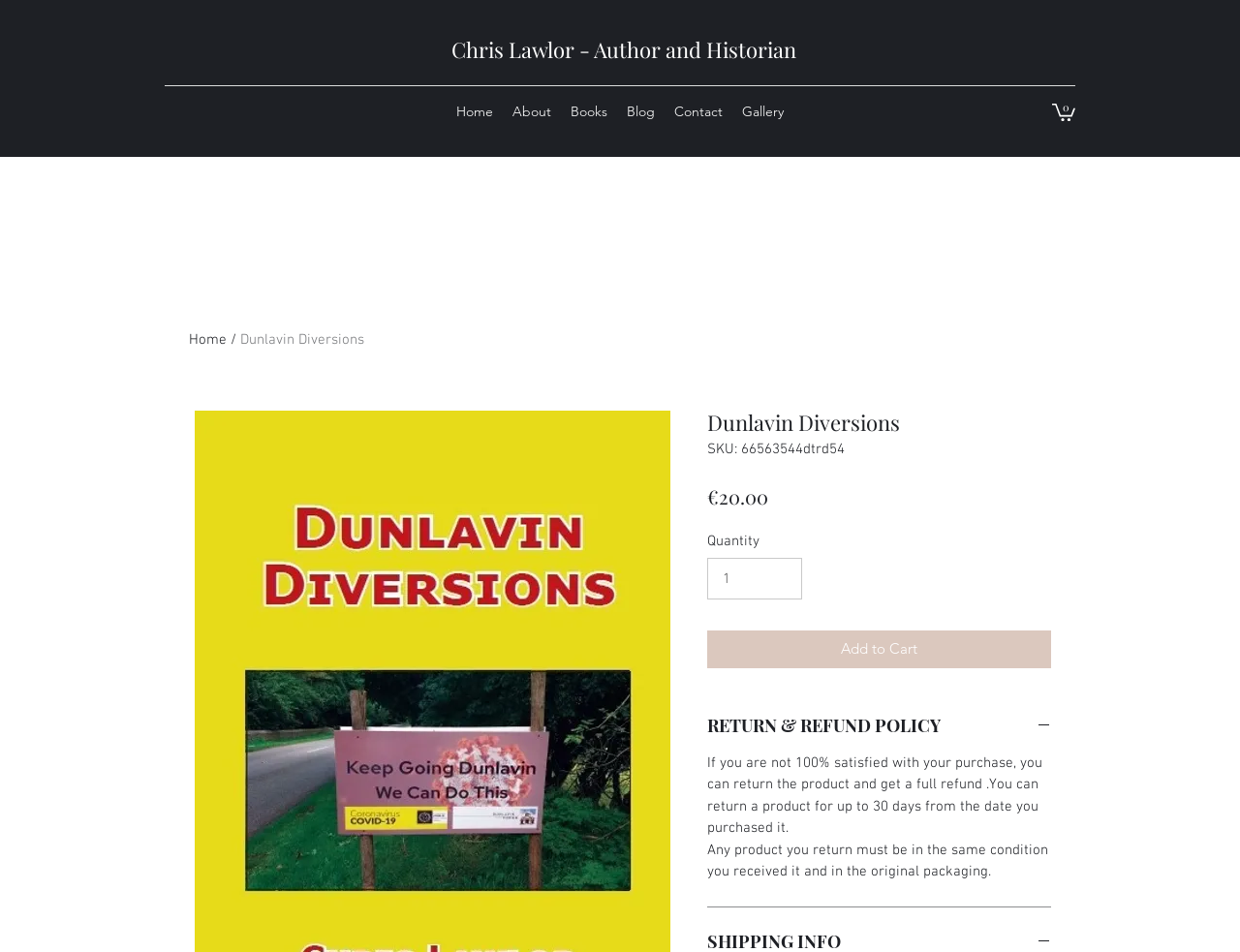Please identify the bounding box coordinates of the element that needs to be clicked to perform the following instruction: "View the 'Our Mission' statement".

None